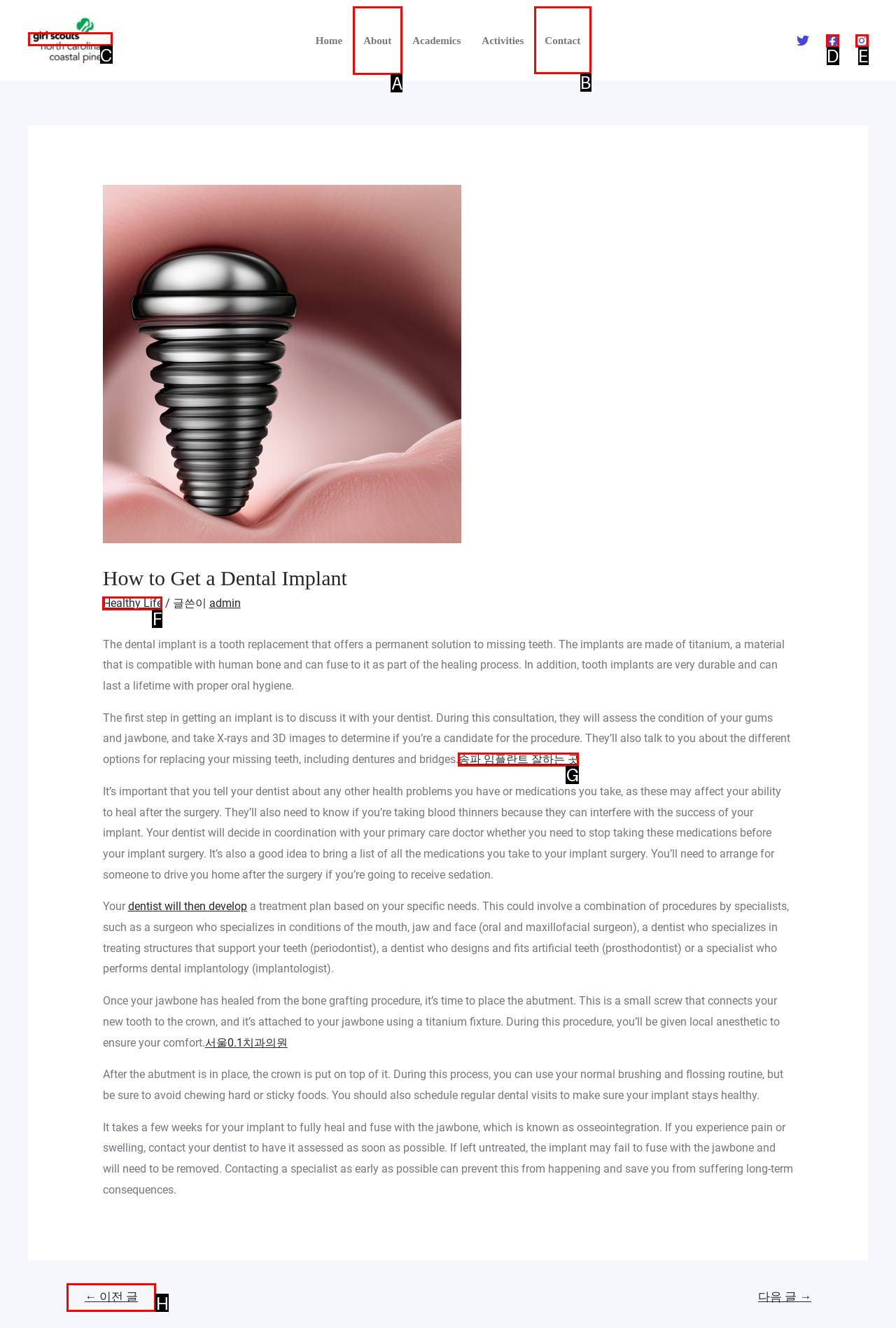Which option should be clicked to execute the following task: Visit the 'About' page? Respond with the letter of the selected option.

A